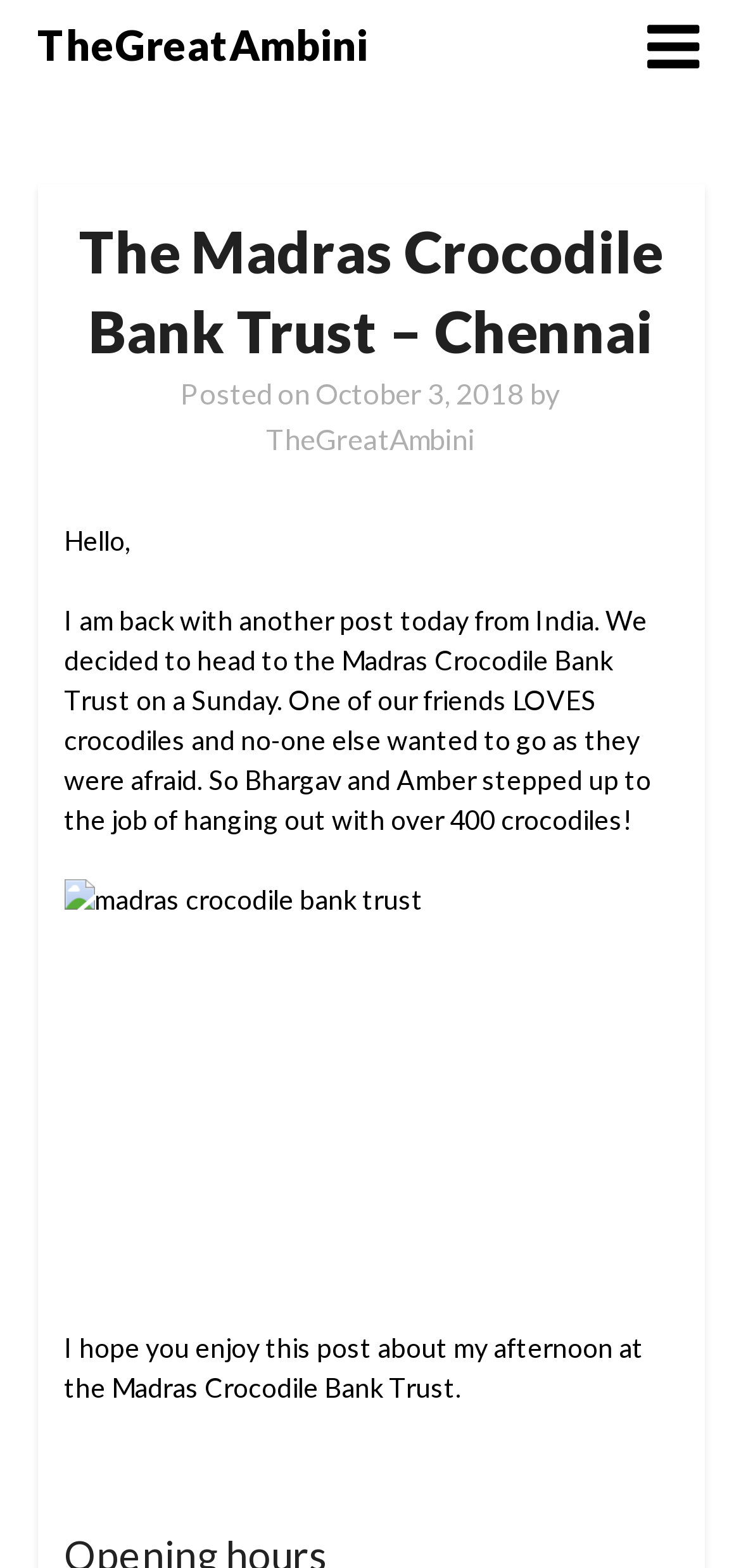How many crocodiles are mentioned in the post?
Utilize the information in the image to give a detailed answer to the question.

The number of crocodiles mentioned in the post can be found in the paragraph of text, where it says 'hanging out with over 400 crocodiles'.